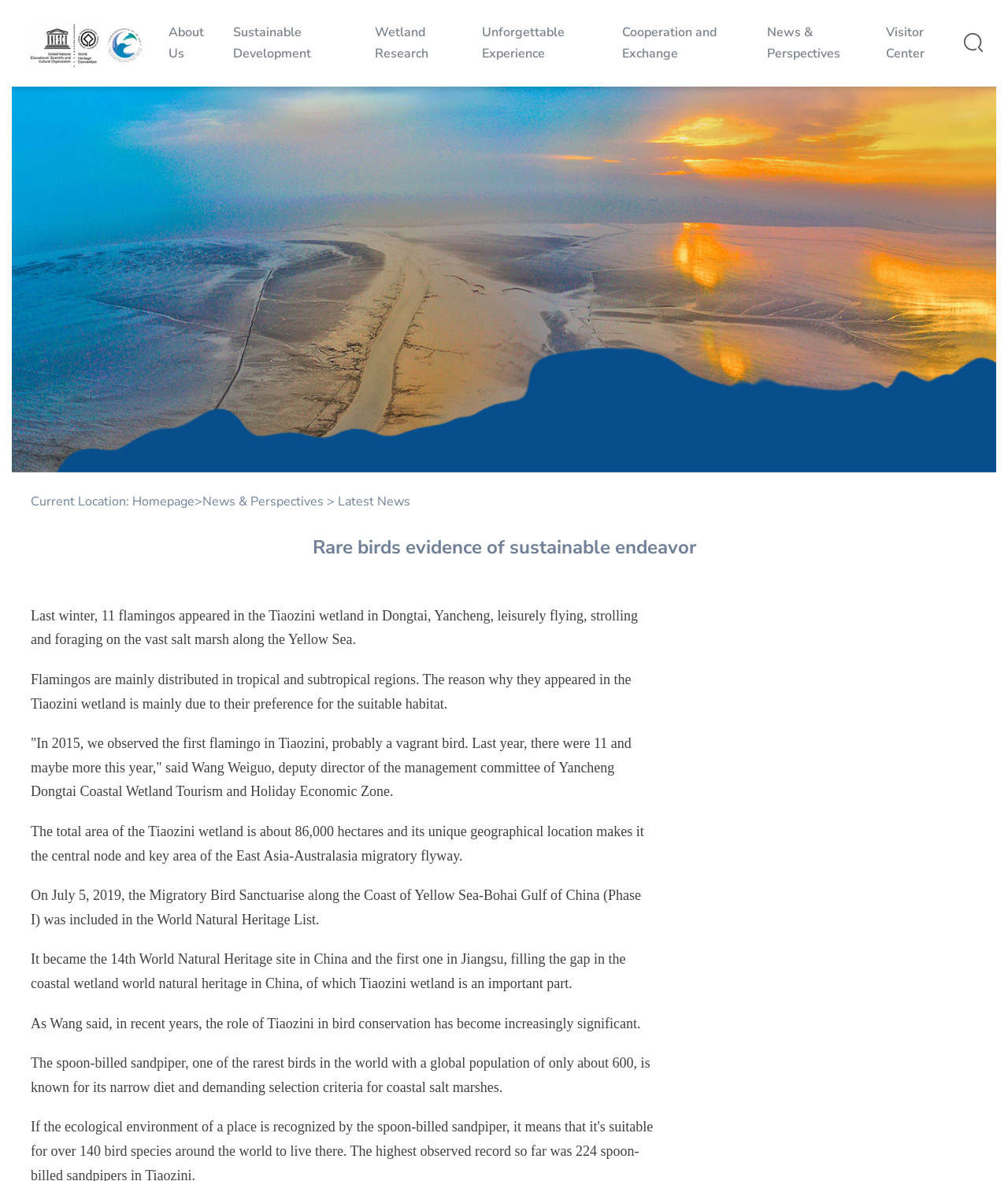Identify and provide the bounding box coordinates of the UI element described: "Homepage". The coordinates should be formatted as [left, top, right, bottom], with each number being a float between 0 and 1.

[0.131, 0.417, 0.193, 0.432]